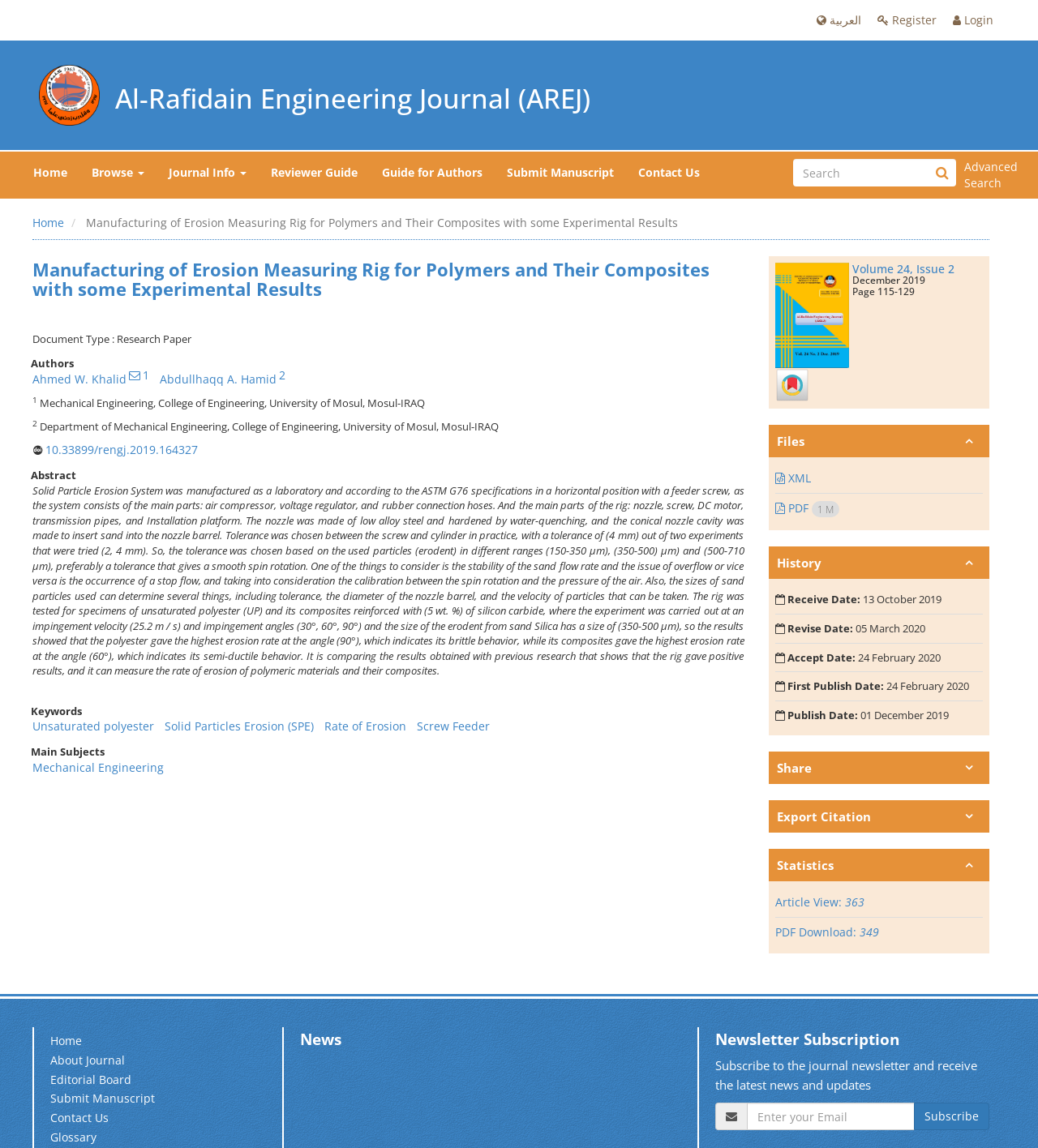Identify the bounding box for the given UI element using the description provided. Coordinates should be in the format (top-left x, top-left y, bottom-right x, bottom-right y) and must be between 0 and 1. Here is the description: Screw Feeder

[0.402, 0.626, 0.472, 0.639]